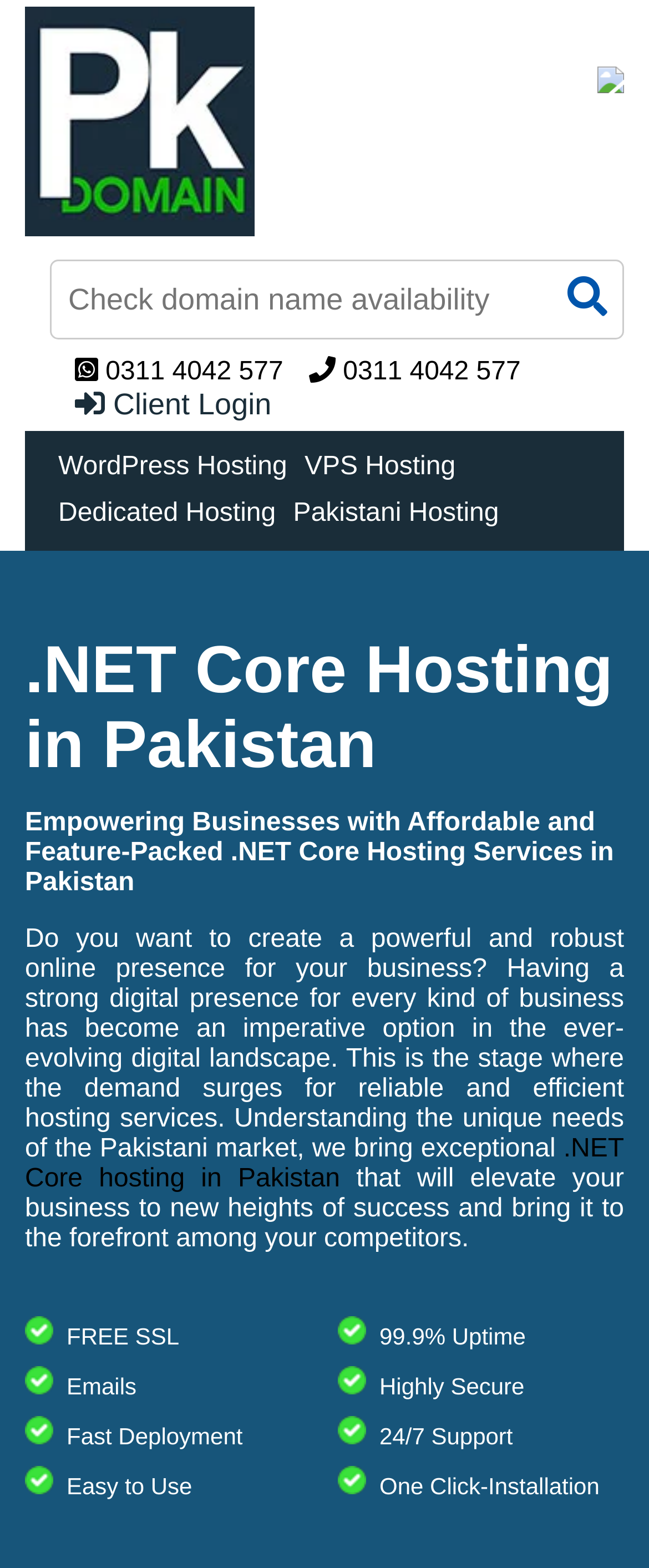What is the tone of the webpage?
Refer to the image and provide a one-word or short phrase answer.

Professional and promotional